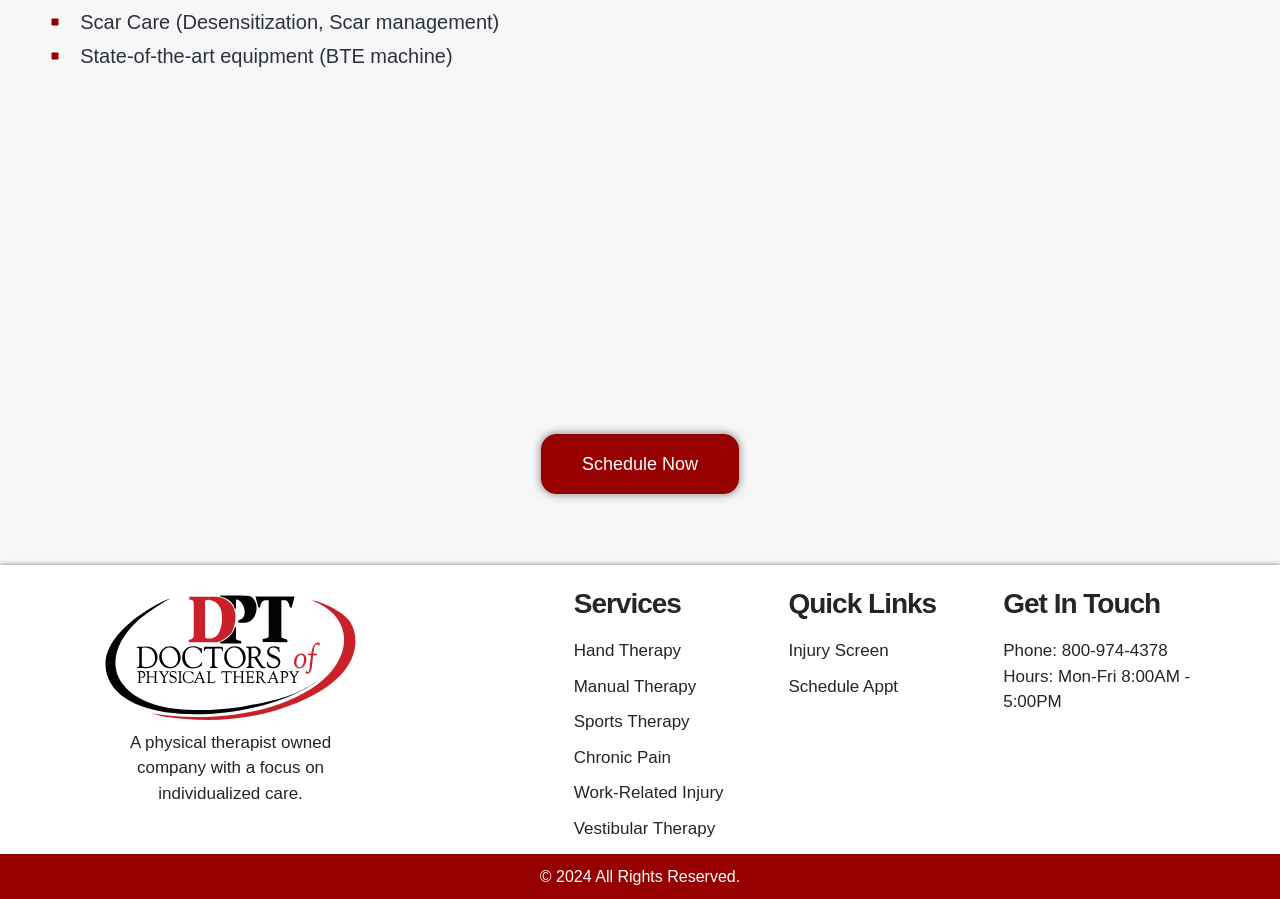Please identify the bounding box coordinates of the area I need to click to accomplish the following instruction: "Explore Services".

[0.448, 0.655, 0.532, 0.689]